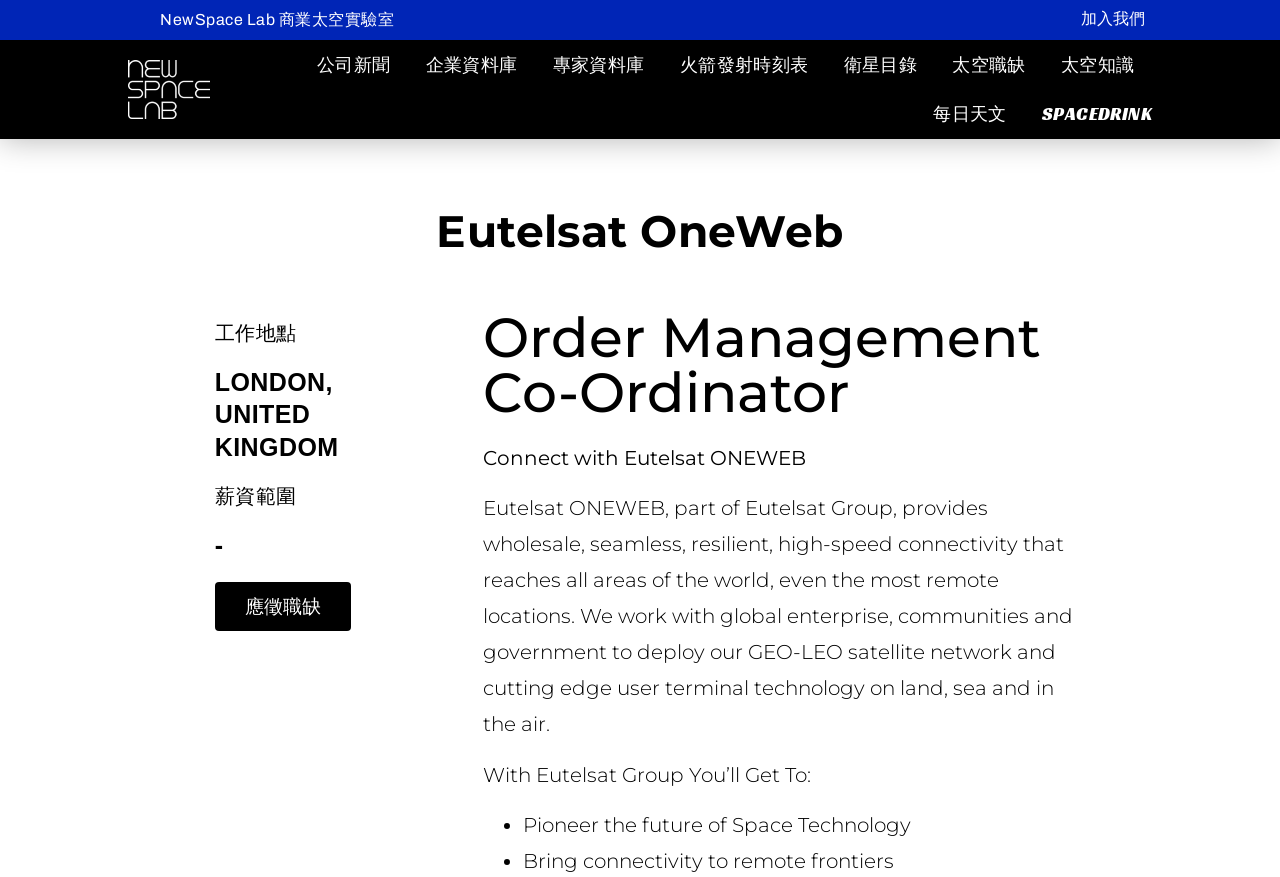What is the job title of the posting?
From the image, provide a succinct answer in one word or a short phrase.

Order Management Co-Ordinator